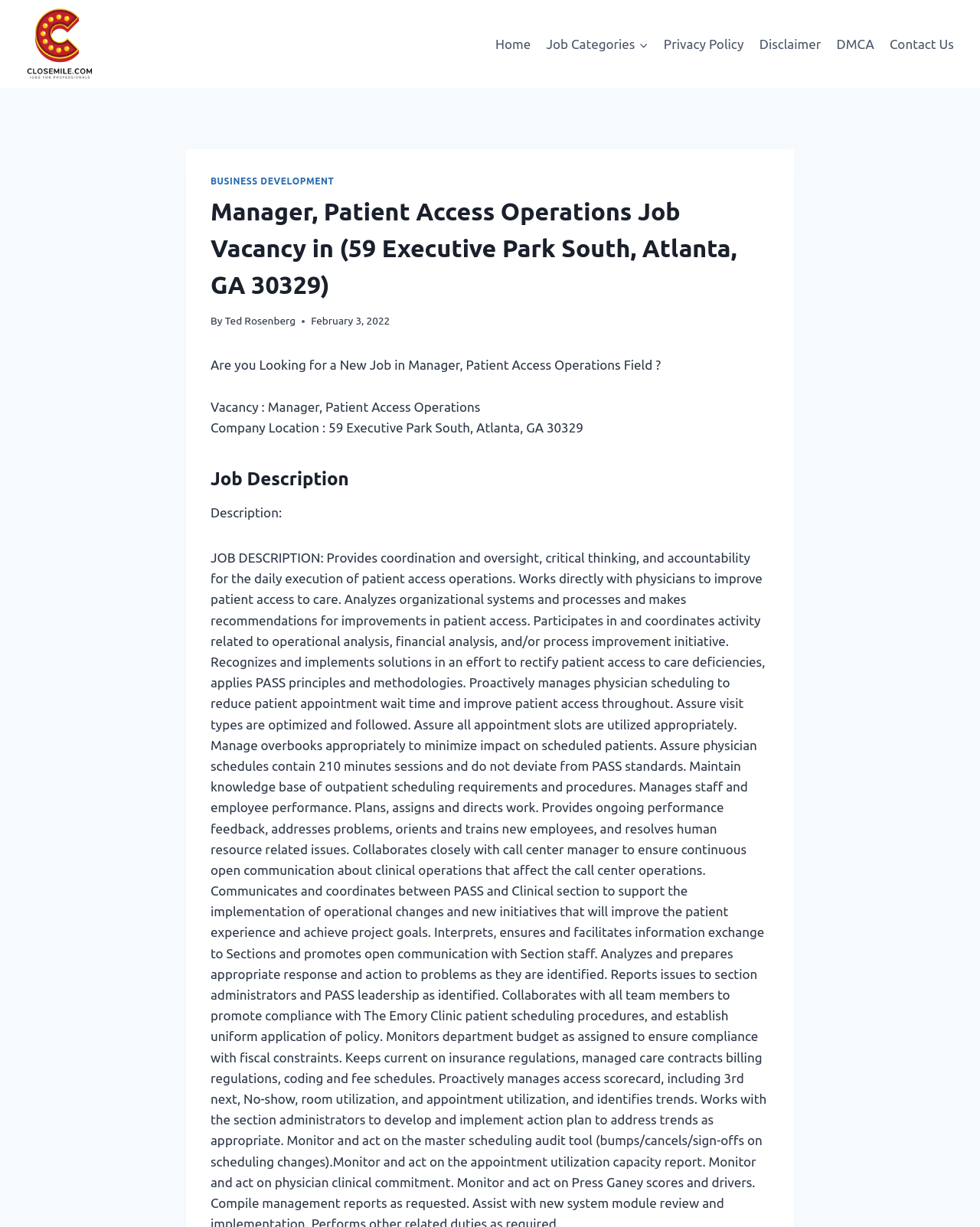Identify the bounding box of the UI element described as follows: "L&D Focus Areas". Provide the coordinates as four float numbers in the range of 0 to 1 [left, top, right, bottom].

None